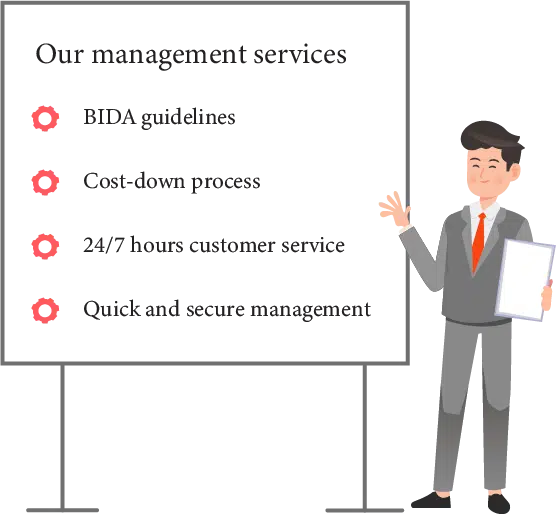Carefully examine the image and provide an in-depth answer to the question: How many critical points are highlighted on the board?

The display board highlights four critical points, which are BIDA guidelines, Cost-down process, 24/7 hours customer service, and Quick and secure management, showcasing the company's range of management services.